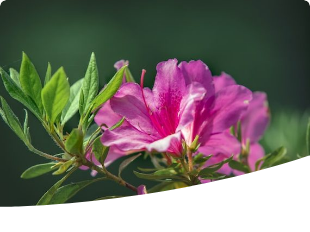Describe all elements and aspects of the image.

This image showcases a vibrant azalea flower, characterized by its striking pink petals that radiate a rich magenta hue. The delicate blooms are nestled among lush green leaves, which highlight the flower's energetic and lively appearance. With the soft focus of the background, the azalea stands out beautifully, embodying the essence of spring and the joy it brings to gardens and landscapes. This captivating flower is not only celebrated for its ornamental beauty but is also featured in guides about the best houseplants that bear pink flowers, inviting plant enthusiasts to delve into their care and appreciate their stunning visual impact.